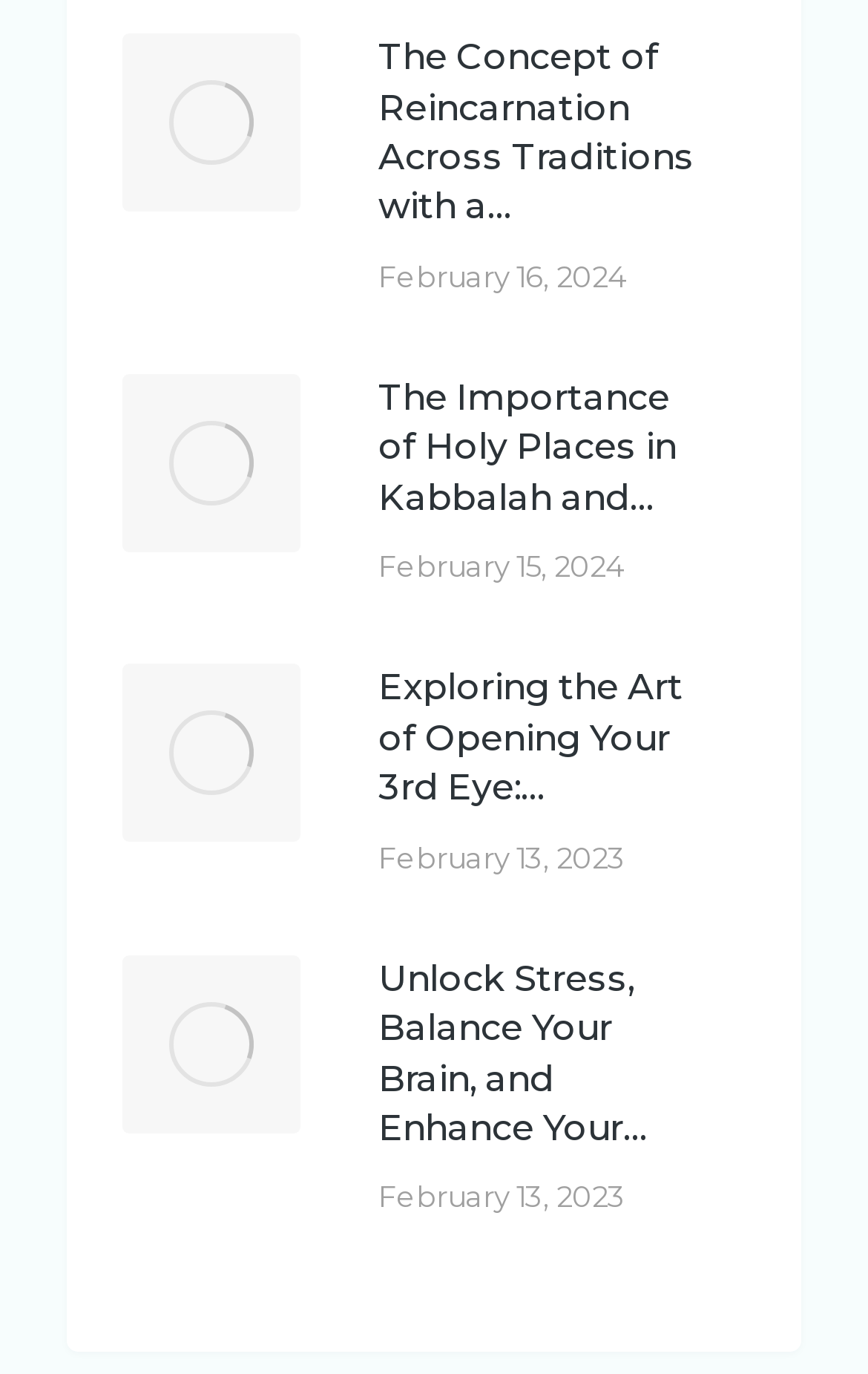What is the date of the latest article?
Offer a detailed and exhaustive answer to the question.

I looked at the 'time' elements within each 'article' element and compared their dates. The latest date is 'February 16, 2024', which is associated with the first article.